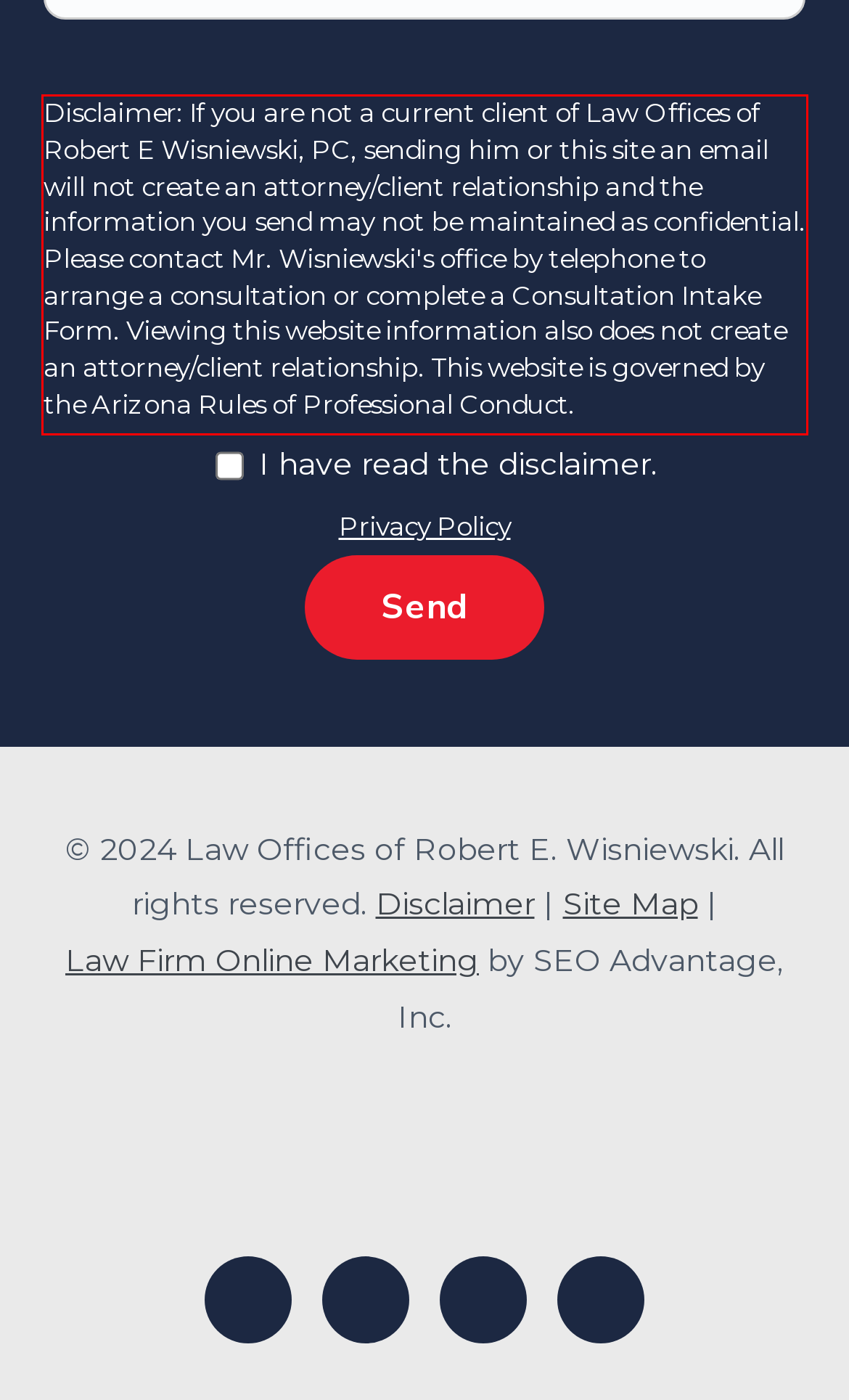Review the screenshot of the webpage and recognize the text inside the red rectangle bounding box. Provide the extracted text content.

Disclaimer: If you are not a current client of Law Offices of Robert E Wisniewski, PC, sending him or this site an email will not create an attorney/client relationship and the information you send may not be maintained as confidential. Please contact Mr. Wisniewski's office by telephone to arrange a consultation or complete a Consultation Intake Form. Viewing this website information also does not create an attorney/client relationship. This website is governed by the Arizona Rules of Professional Conduct.